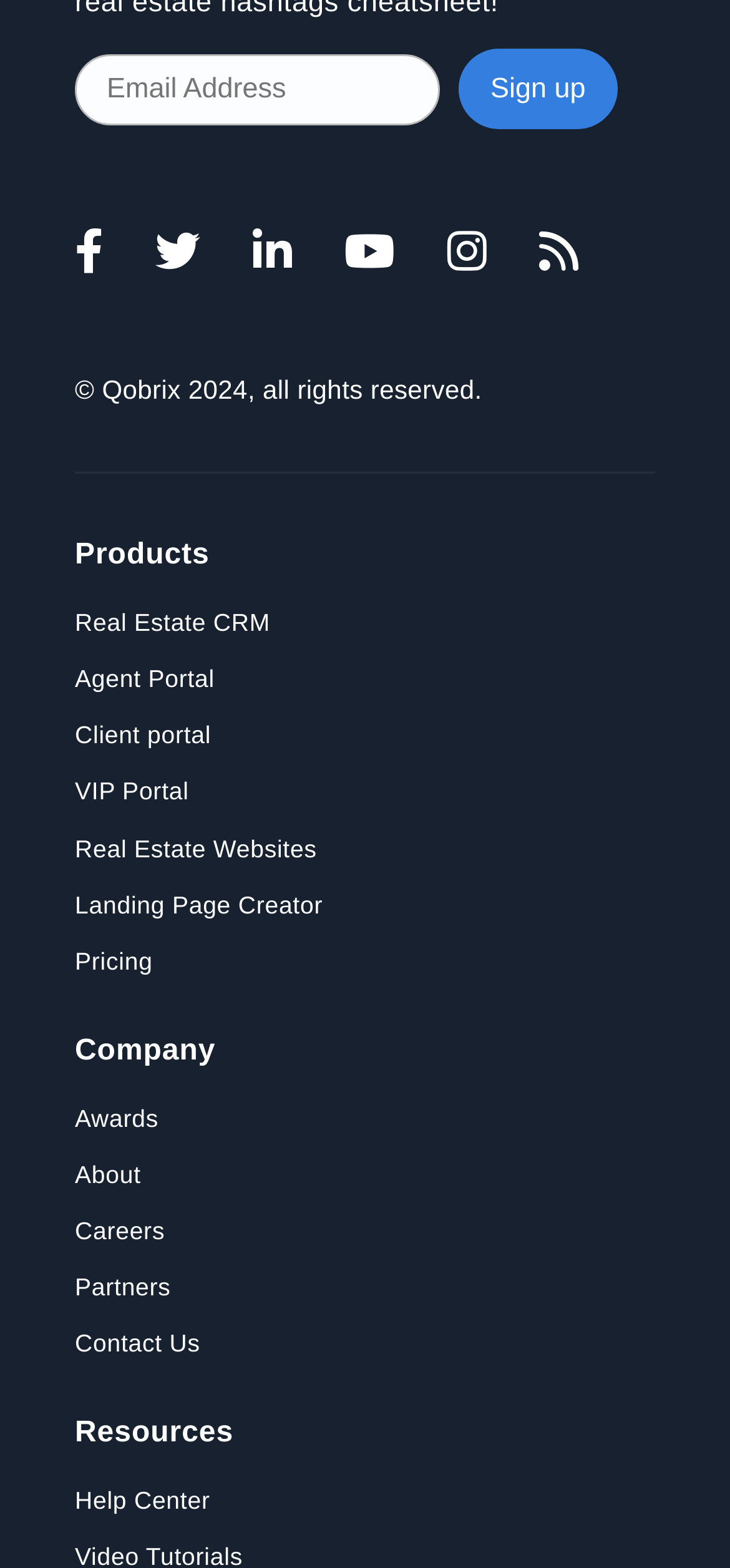Answer the question in a single word or phrase:
What is the first product listed on the webpage?

Real Estate CRM